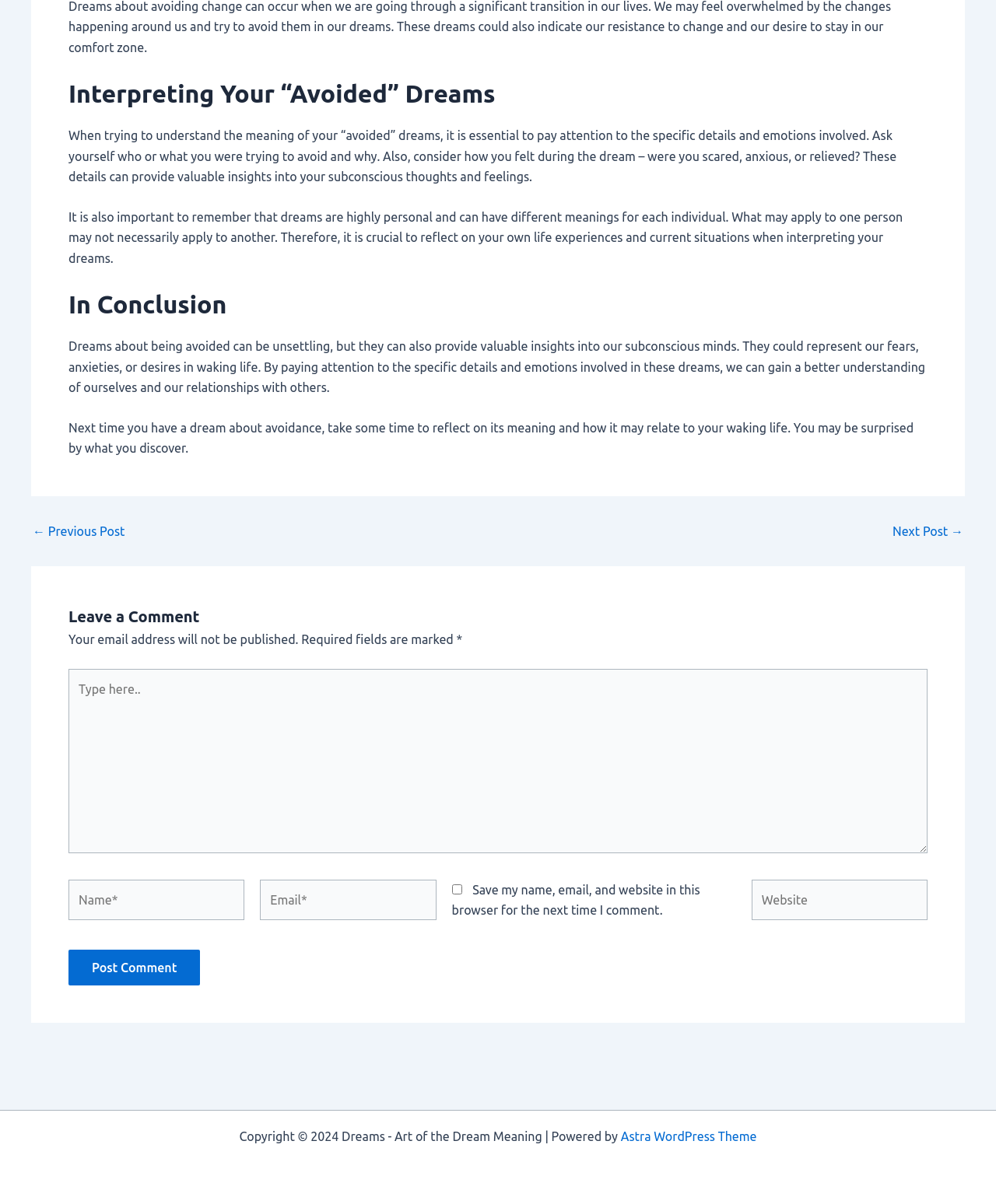Answer the question in a single word or phrase:
What is required to post a comment on this webpage?

Name and email